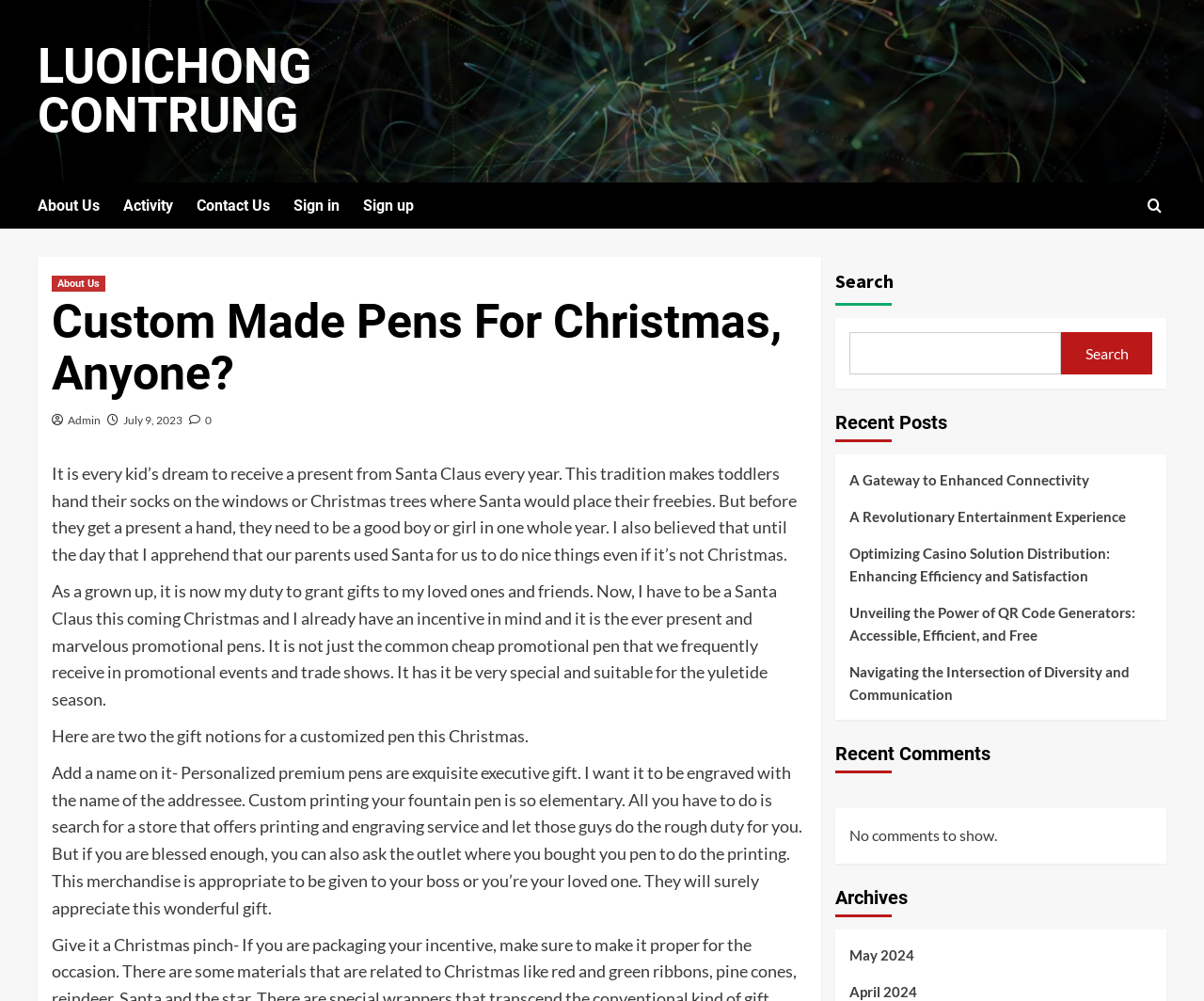Determine the bounding box coordinates for the clickable element required to fulfill the instruction: "Search for something". Provide the coordinates as four float numbers between 0 and 1, i.e., [left, top, right, bottom].

[0.693, 0.257, 0.969, 0.388]